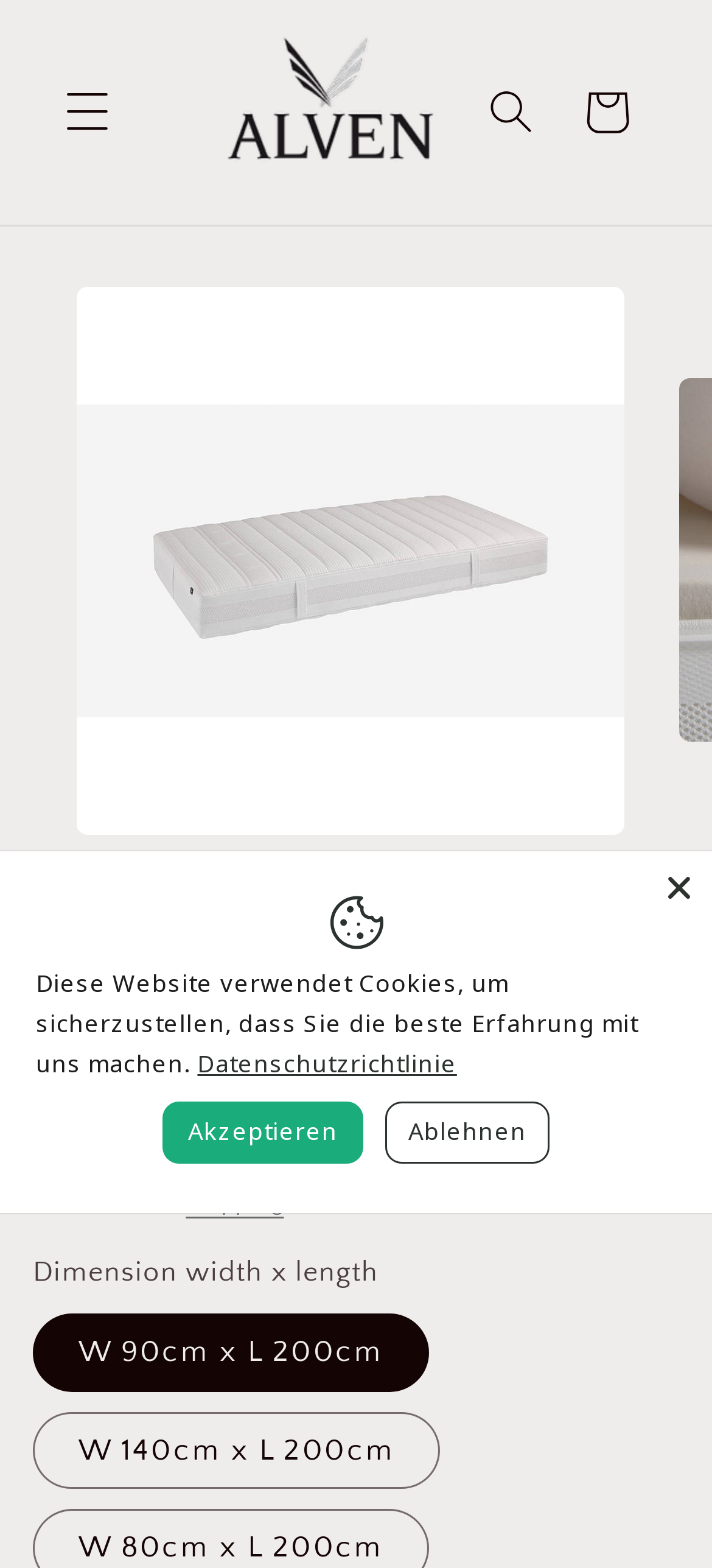How many images are on the webpage?
Give a one-word or short phrase answer based on the image.

3